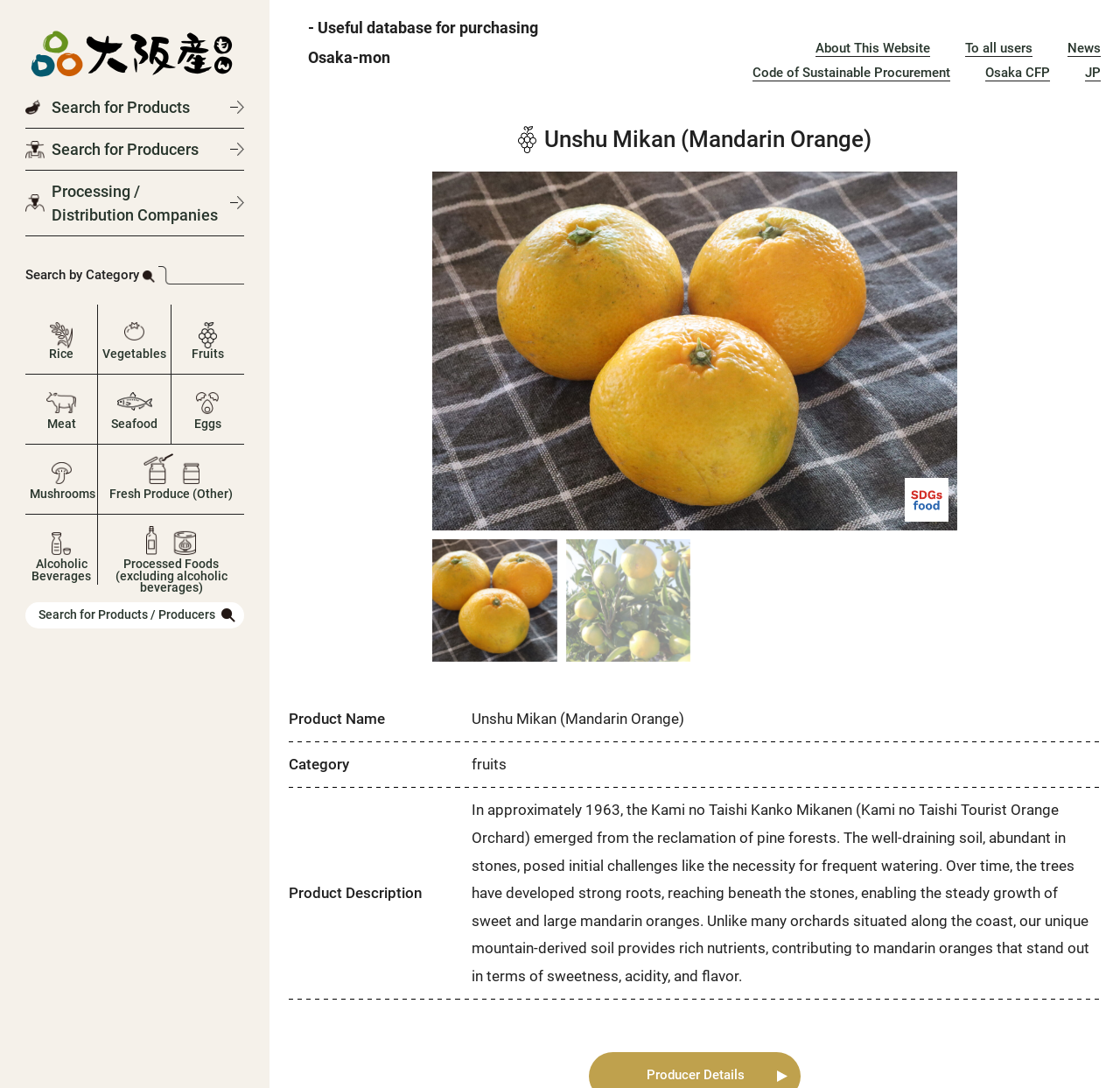How many pages of products are there?
Answer the question with a detailed explanation, including all necessary information.

I found the answer by looking at the group element with the text '1 / 2' and '2 / 2', which suggests that there are two pages of products.